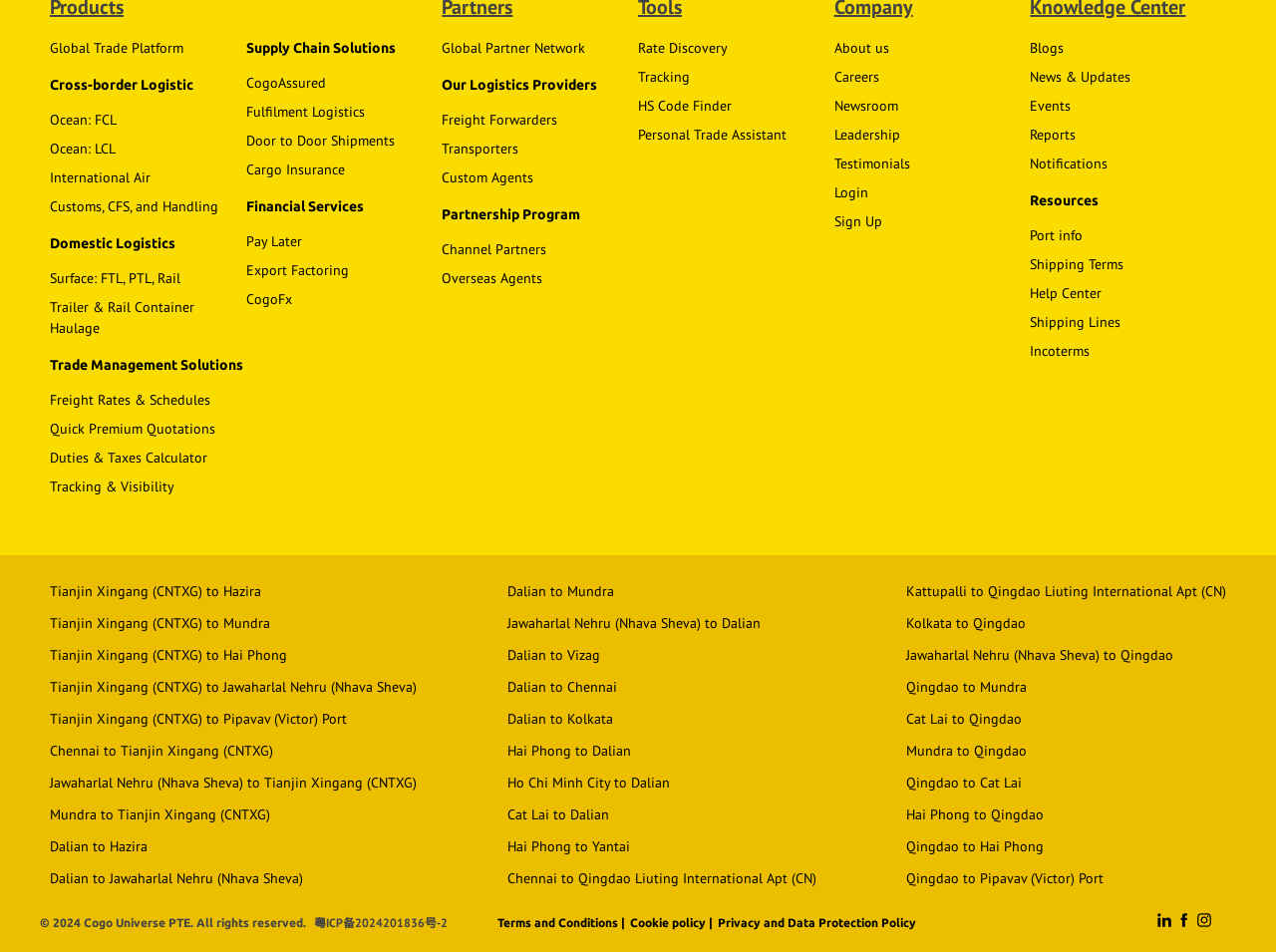Provide the bounding box coordinates for the UI element described in this sentence: "name="submit" value="Post Comment"". The coordinates should be four float values between 0 and 1, i.e., [left, top, right, bottom].

None